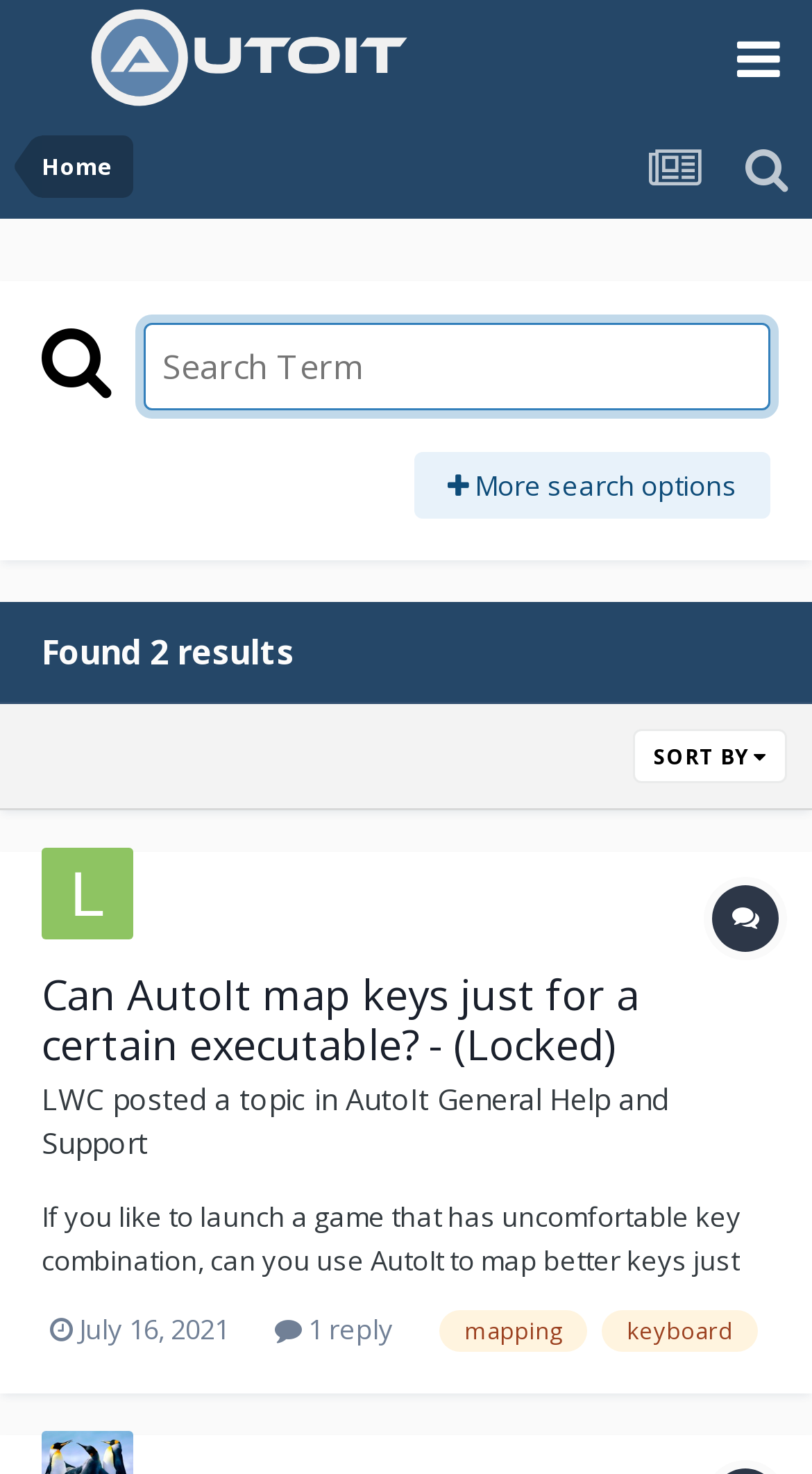Find and specify the bounding box coordinates that correspond to the clickable region for the instruction: "Filter by tag 'mapping'".

[0.541, 0.888, 0.723, 0.917]